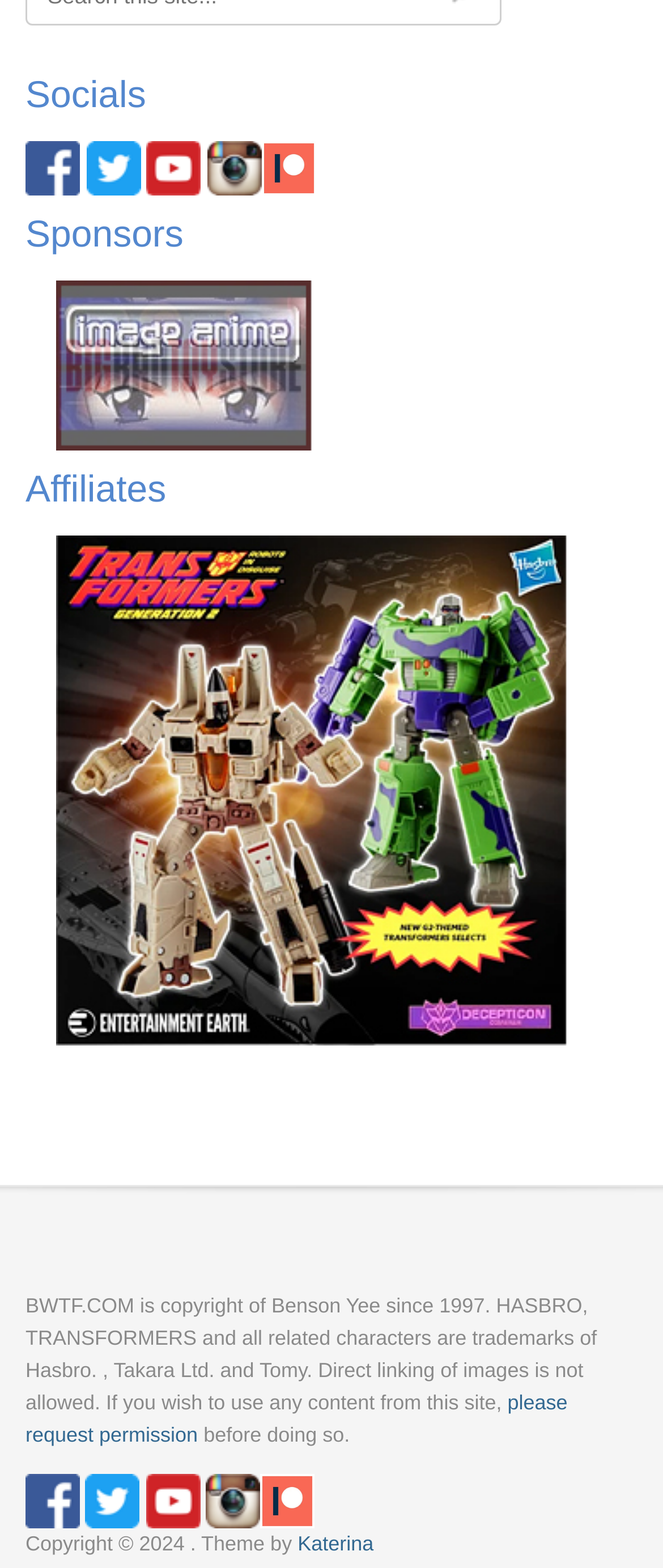Find the bounding box coordinates of the clickable area that will achieve the following instruction: "Click the link to read about Ruthless Essay Write Strategies".

None